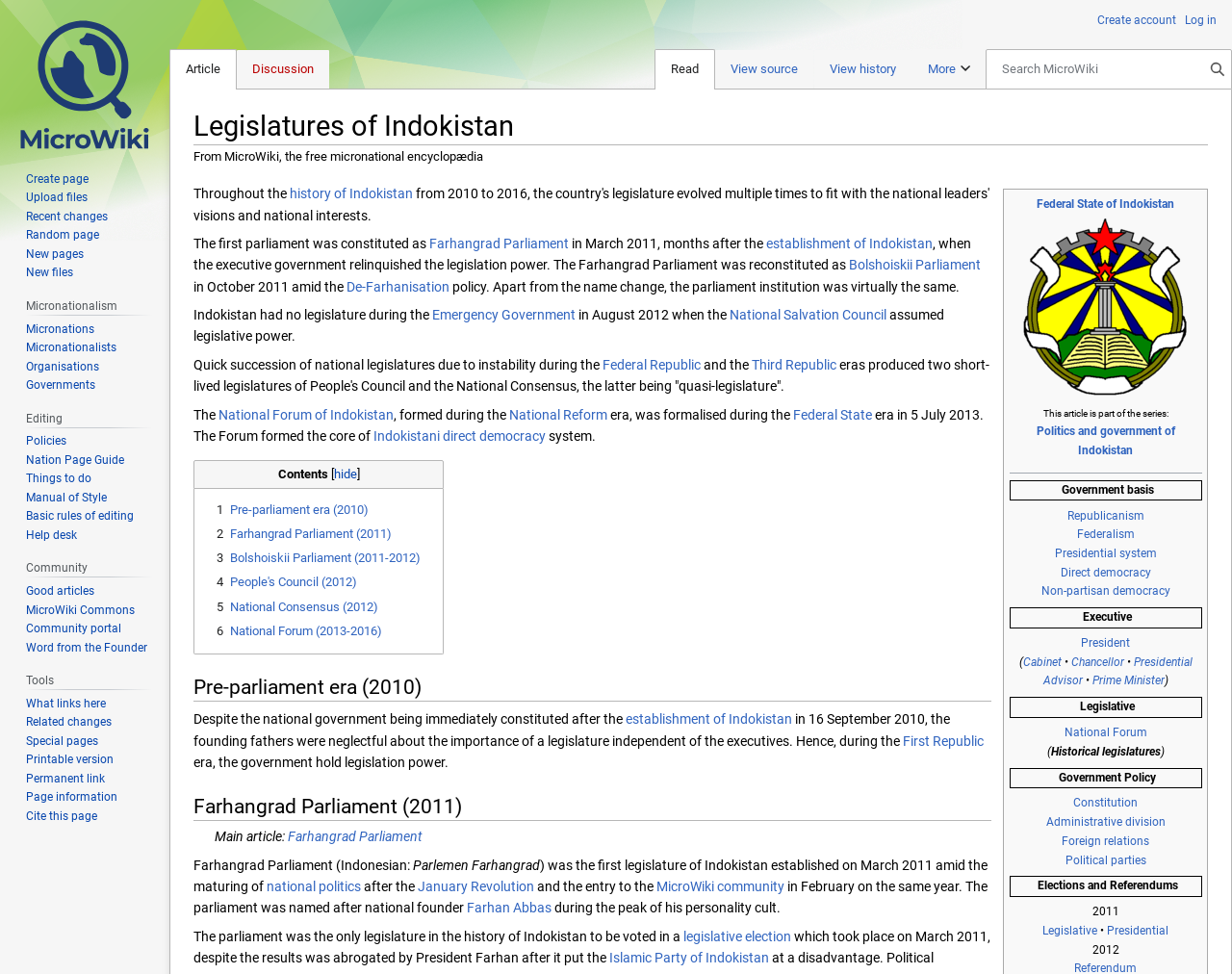Give an extensive and precise description of the webpage.

The webpage is about the Legislatures of Indokistan, a micronational encyclopædia. At the top, there is a heading "Legislatures of Indokistan" followed by a static text "From MicroWiki, the free micronational encyclopædia". Below this, there are two links "Jump to navigation" and "Jump to search". 

On the left side, there is a table with multiple rows, each containing information about a specific legislature. The first row has a link "Federal State of Indokistan", and the second row has a link "Politics and government of Indokistan". The third row has multiple links, including "Republicanism", "Federalism", "Presidential system", and others. 

On the right side, there is a long passage of text that discusses the history of legislatures in Indokistan. The text is divided into multiple paragraphs, each describing a specific period or event in the history of Indokistan's legislatures. The passage includes multiple links to other related topics, such as "Farhangrad Parliament", "Bolshoiskii Parliament", "De-Farhanisation", and others.

At the bottom of the page, there is a navigation section titled "Contents" with a button to hide or show the contents. The contents section has multiple links to different sections of the page, including "Pre-parliament era (2010)" and "Farhangrad Parliament (2011)".